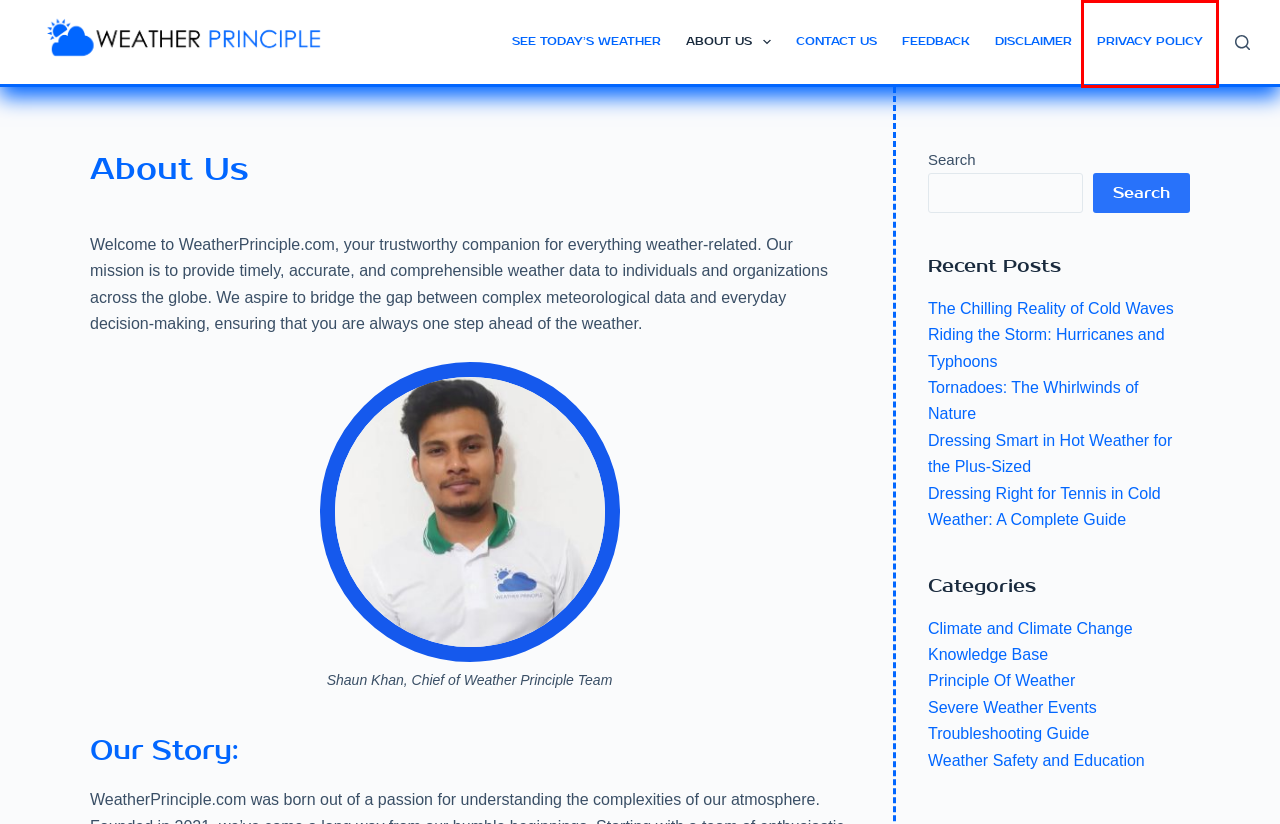Observe the provided screenshot of a webpage with a red bounding box around a specific UI element. Choose the webpage description that best fits the new webpage after you click on the highlighted element. These are your options:
A. Privacy Policy - Weather Principle
B. See Today's Weather - Weather Principle
C. Dressing Smart in Hot Weather for the Plus-Sized - Weather Principle
D. Weather Safety and Education - Weather Principle
E. Climate and Climate Change - Weather Principle
F. Severe Weather Events - Weather Principle
G. Contact Us - Weather Principle
H. Dressing Right for Tennis in Cold Weather: A Complete Guide - Weather Principle

A